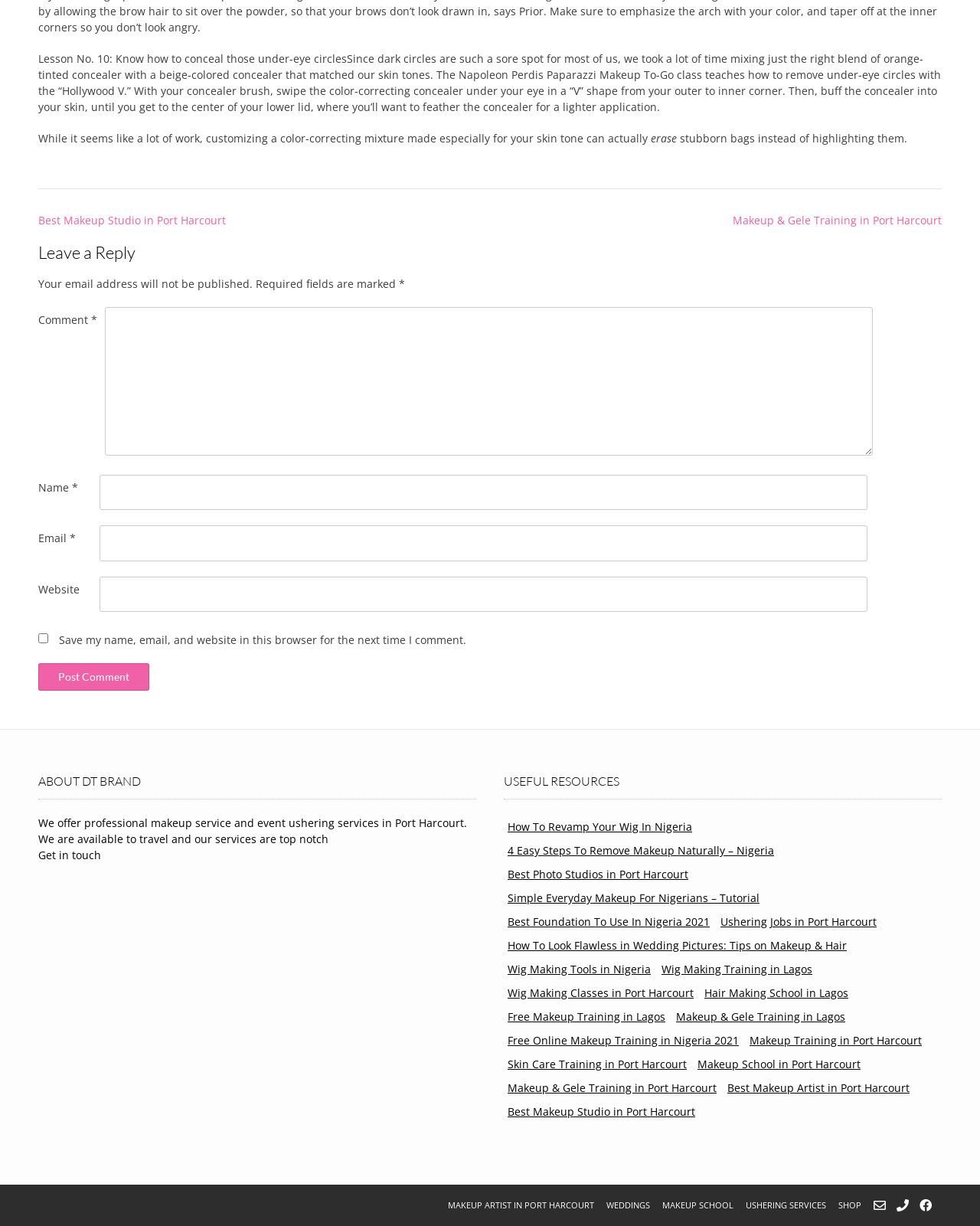Please identify the bounding box coordinates of the clickable area that will allow you to execute the instruction: "Leave a comment".

[0.039, 0.2, 0.961, 0.214]